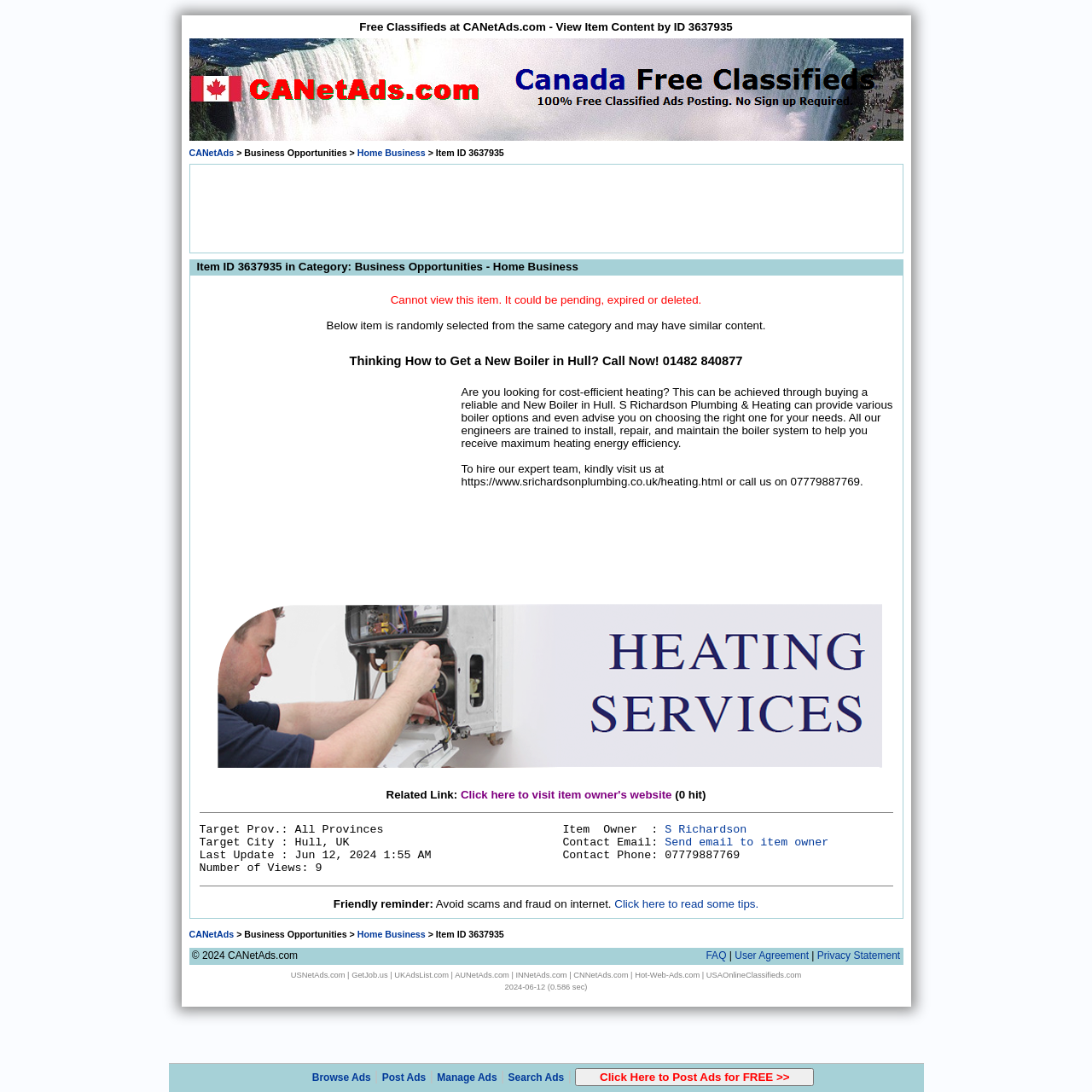Highlight the bounding box coordinates of the element you need to click to perform the following instruction: "View the advertisement."

[0.182, 0.352, 0.417, 0.547]